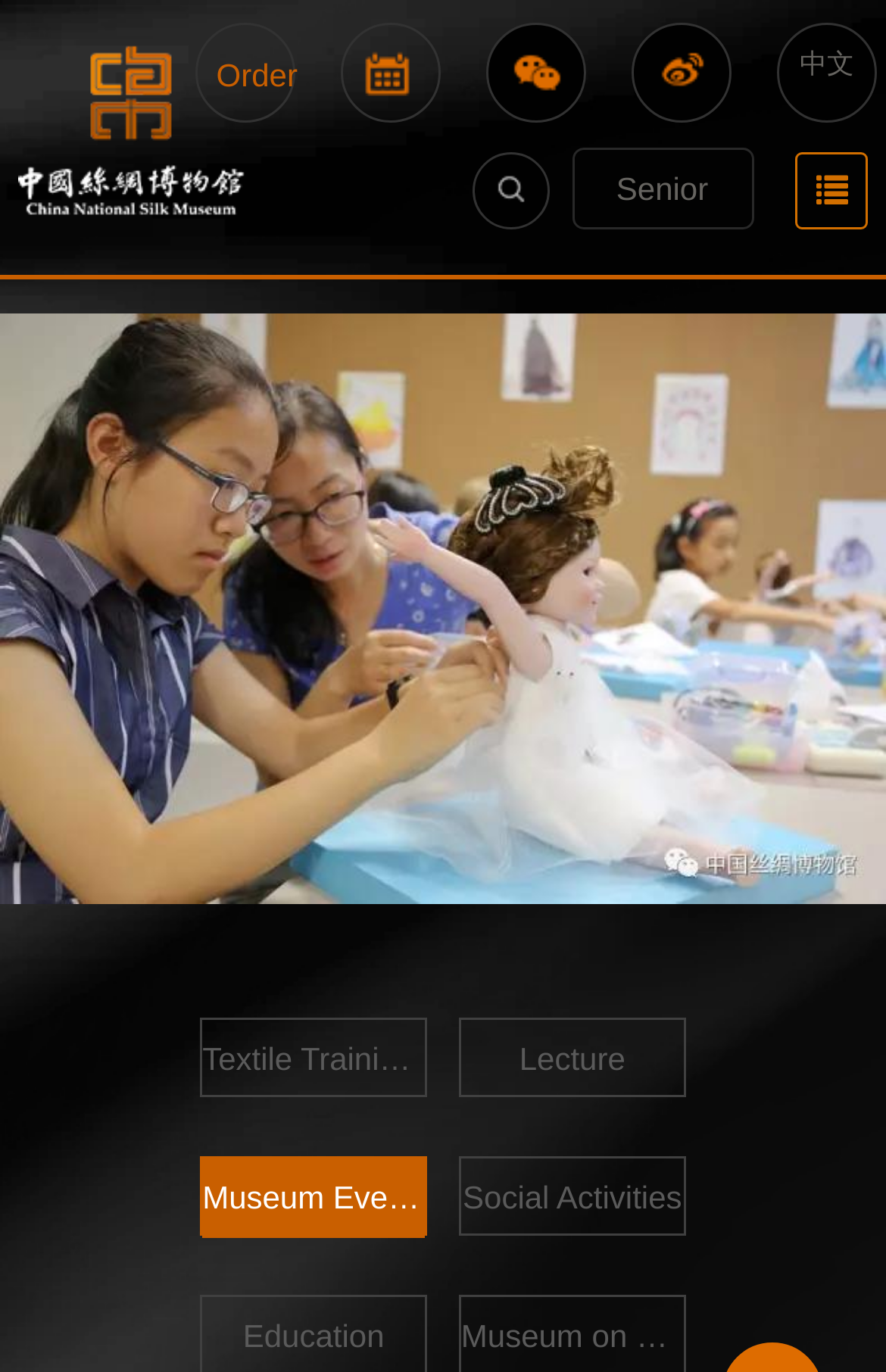Determine the bounding box coordinates of the UI element described below. Use the format (top-left x, top-left y, bottom-right x, bottom-right y) with floating point numbers between 0 and 1: parent_node: 中文

[0.549, 0.017, 0.662, 0.089]